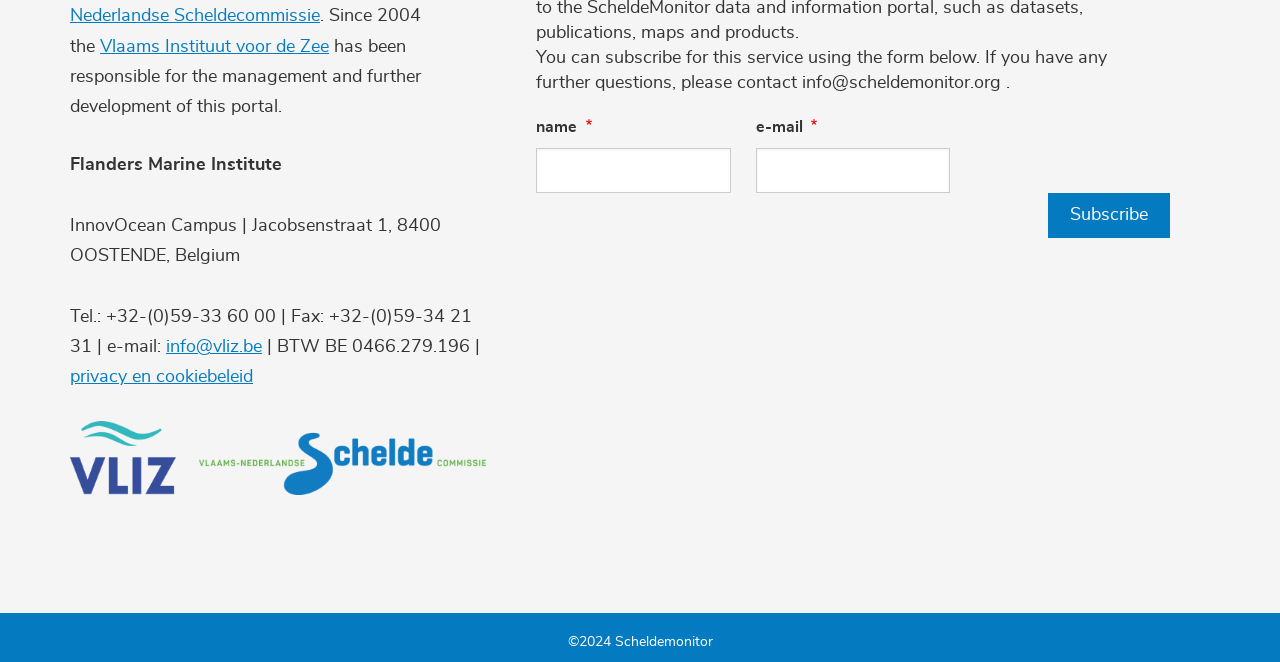Respond to the question below with a single word or phrase: What is the name of the institute responsible for the portal?

Flanders Marine Institute